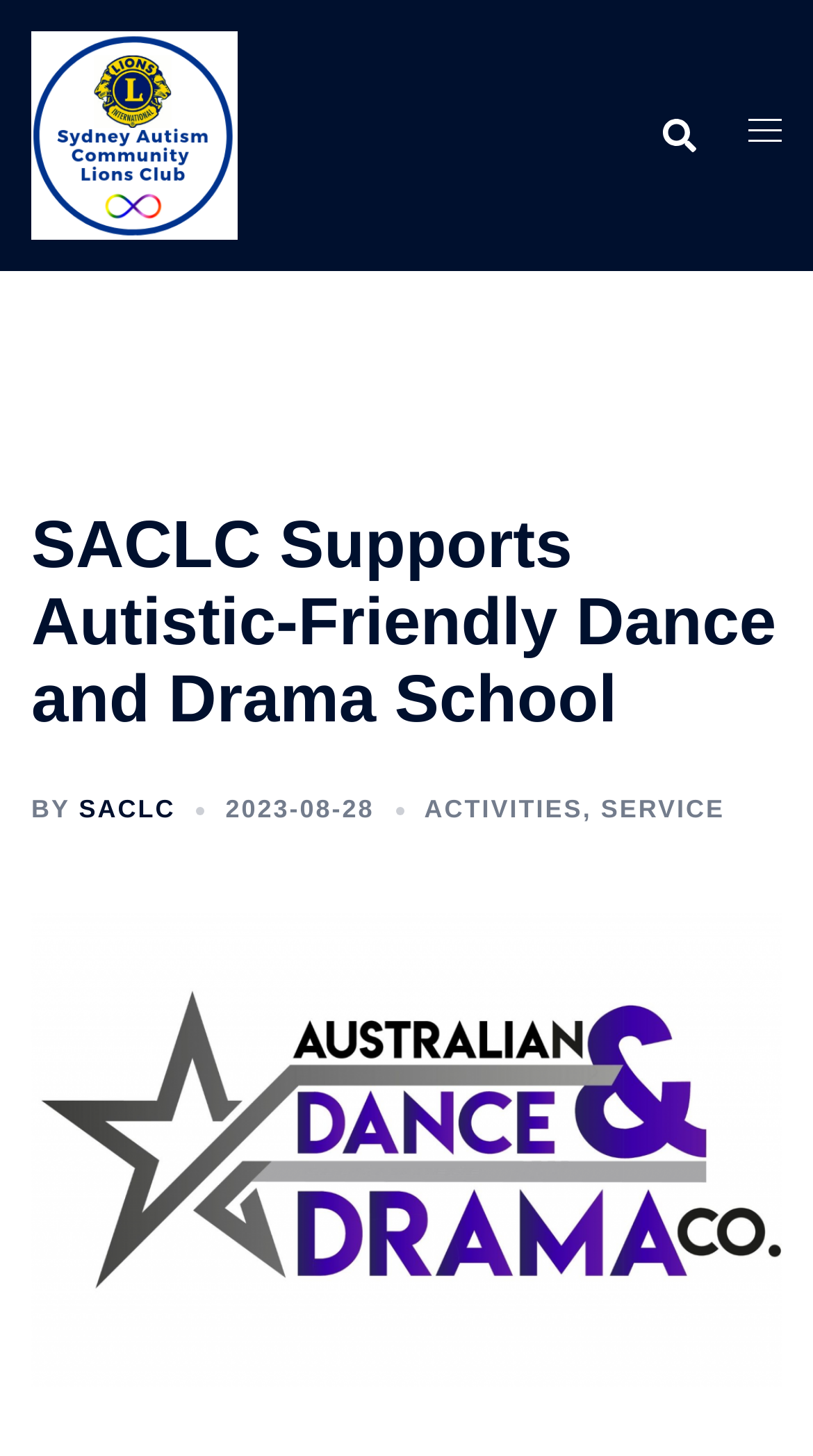What is the name of the organization?
Please provide a comprehensive answer to the question based on the webpage screenshot.

I found the answer by looking at the link element with the text 'Sydney Autism Community Lions Club Inc' which is located at the top of the webpage, indicating it is the name of the organization.